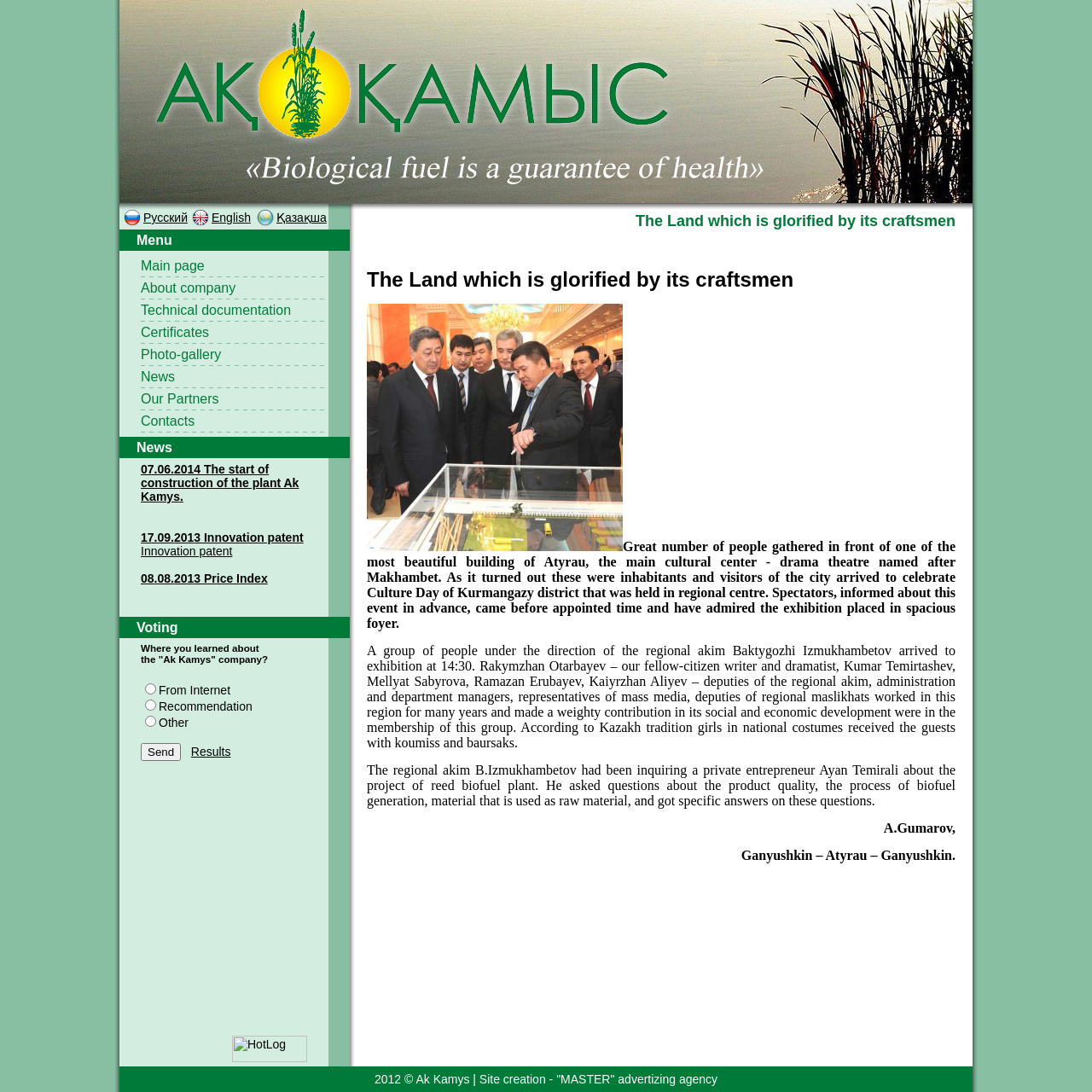Locate the bounding box coordinates of the element that needs to be clicked to carry out the instruction: "Select the Main page option". The coordinates should be given as four float numbers ranging from 0 to 1, i.e., [left, top, right, bottom].

[0.129, 0.236, 0.187, 0.25]